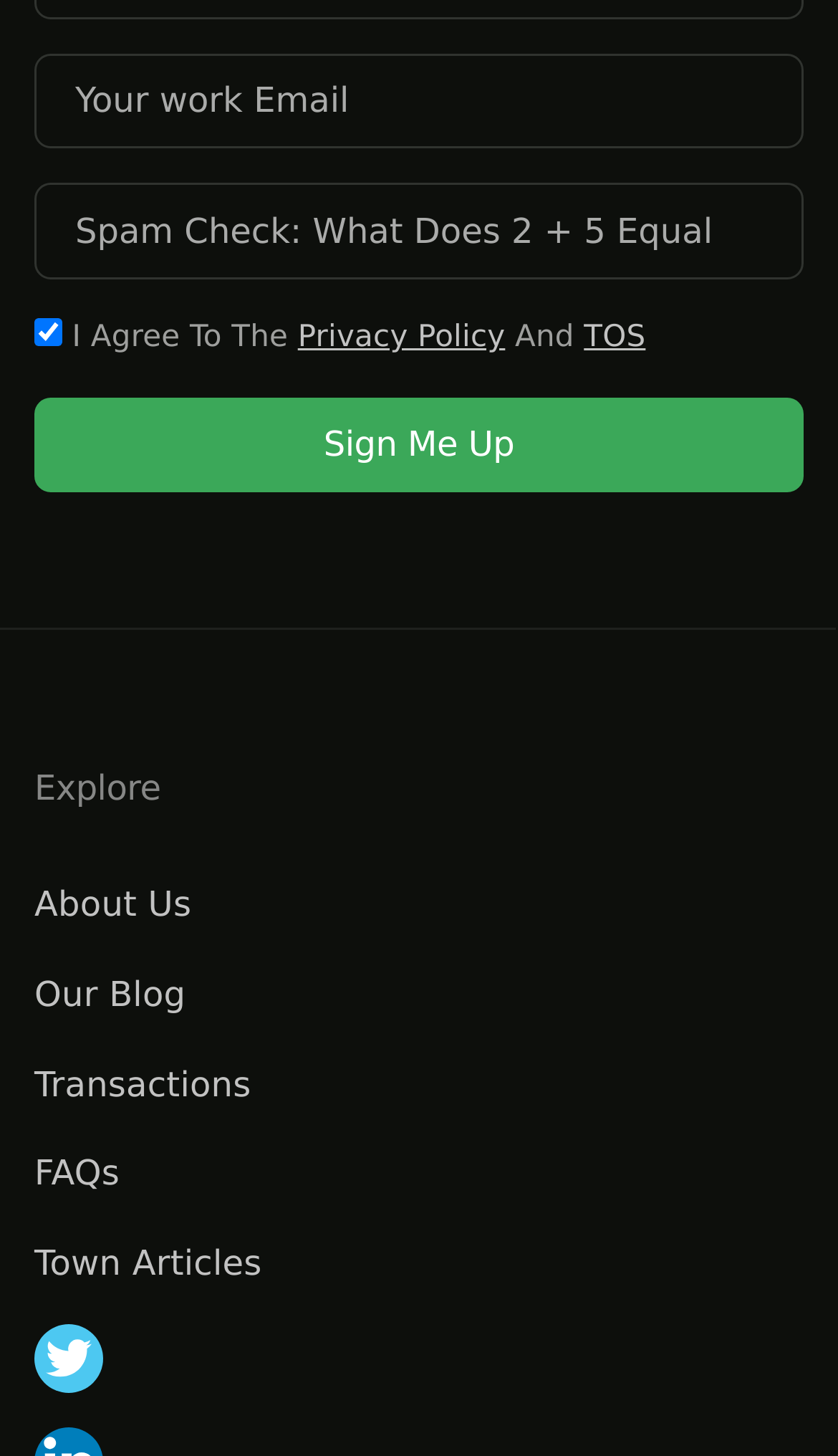Specify the bounding box coordinates of the area that needs to be clicked to achieve the following instruction: "Check the agreement checkbox".

[0.041, 0.219, 0.074, 0.238]